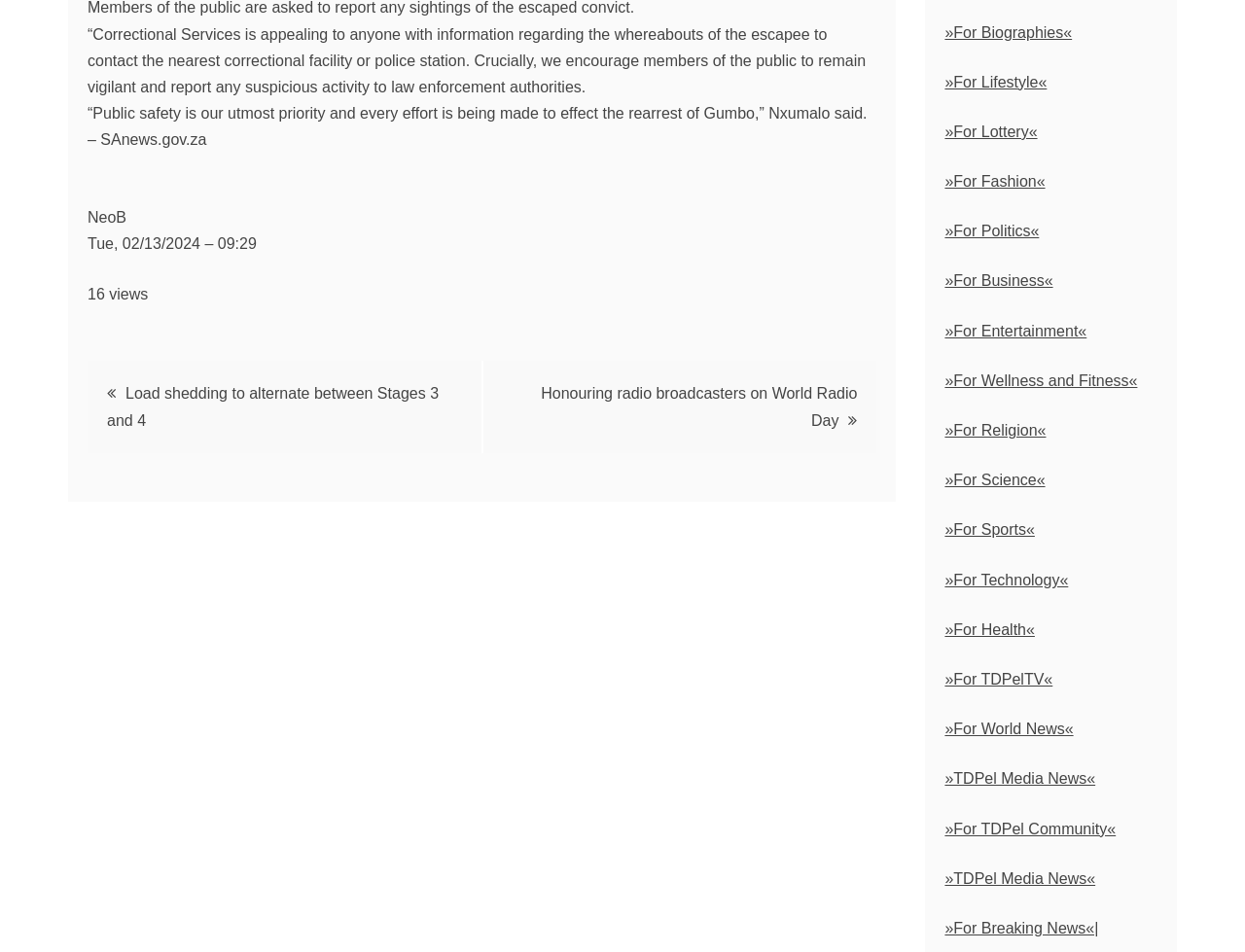Respond to the following query with just one word or a short phrase: 
What is the topic of the news article?

Correctional Services